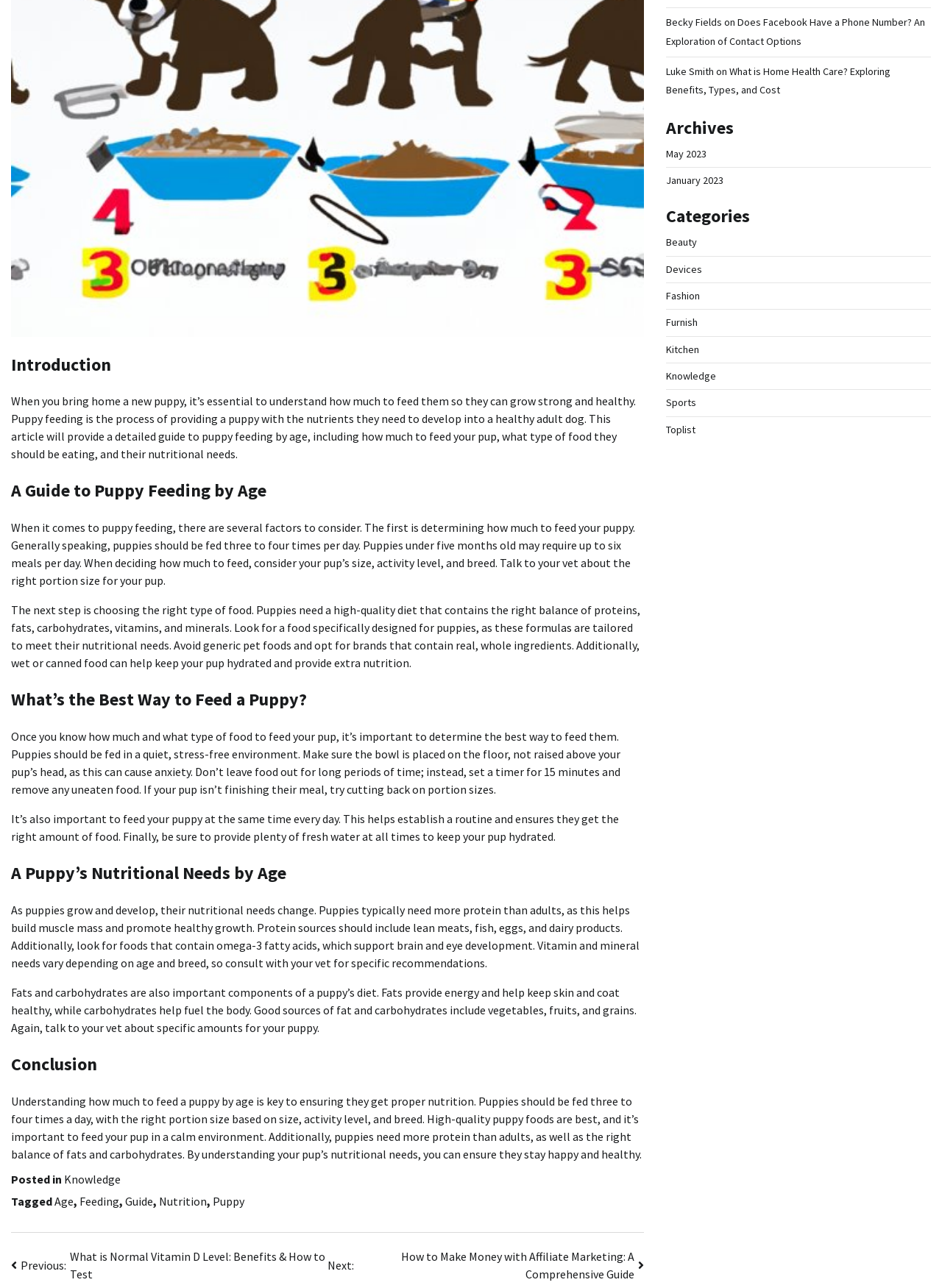Please locate the UI element described by "Search for" and provide its bounding box coordinates.

None